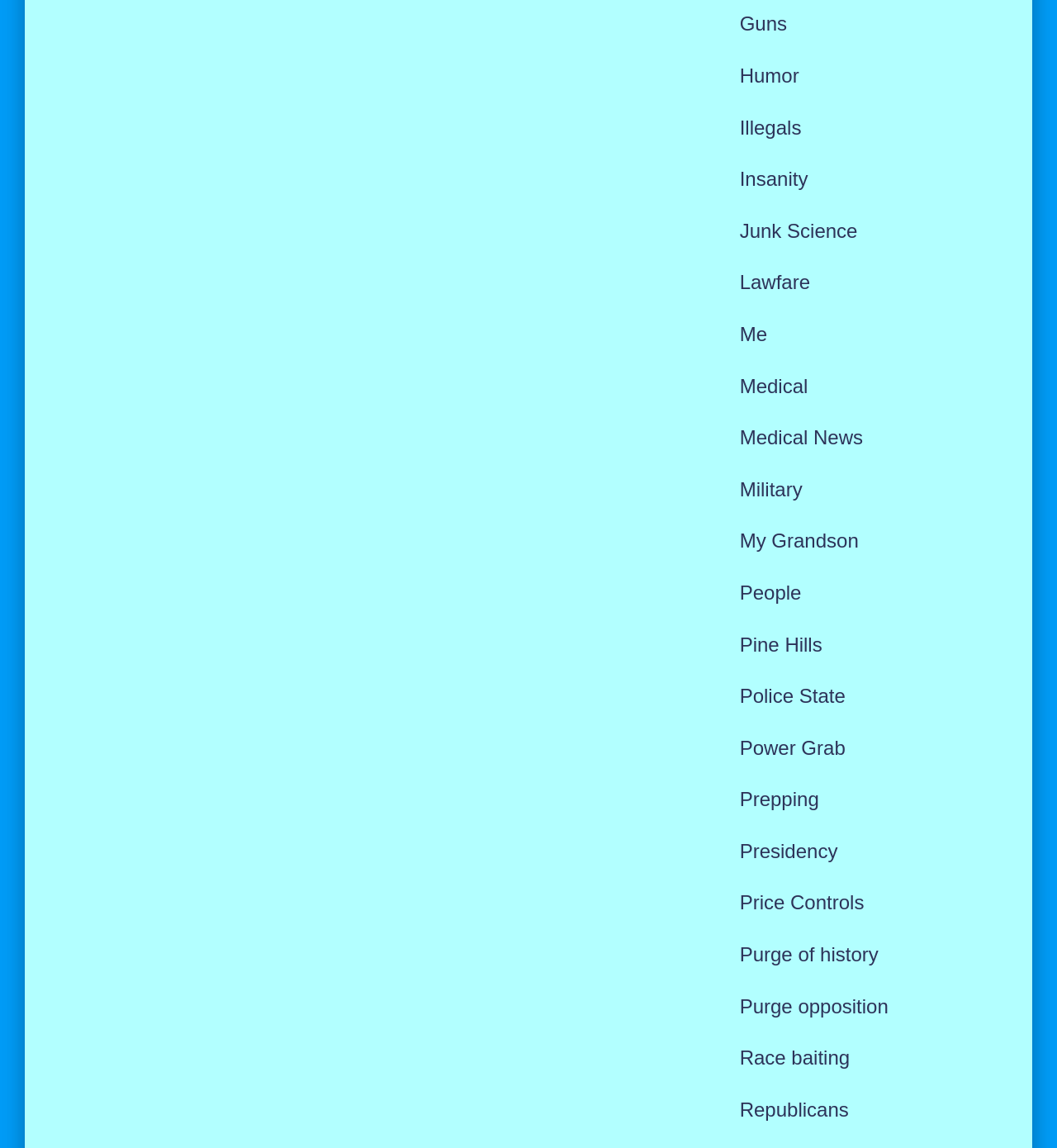Determine the bounding box coordinates of the clickable element to complete this instruction: "Read the 'Idempotency' description". Provide the coordinates in the format of four float numbers between 0 and 1, [left, top, right, bottom].

None